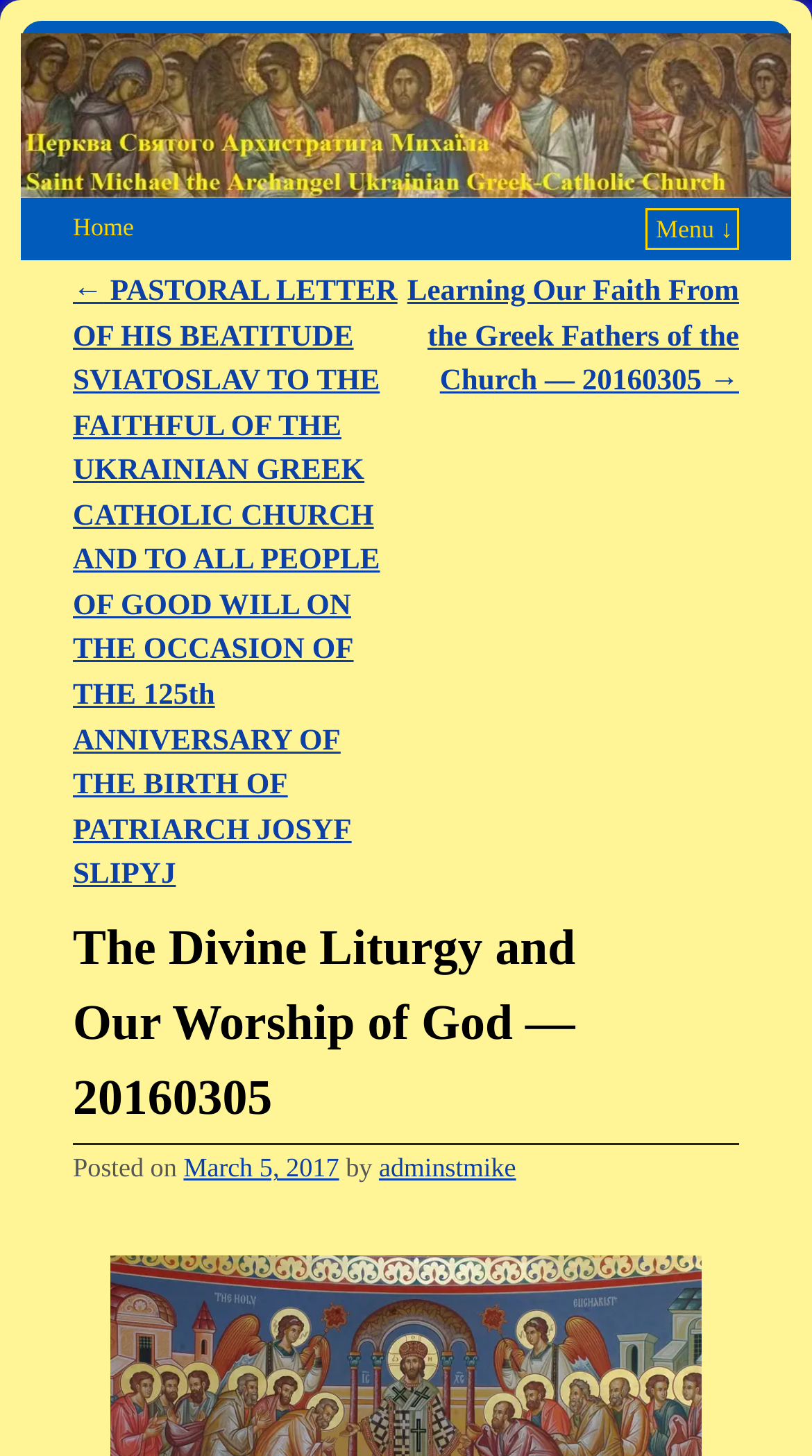Give a comprehensive overview of the webpage, including key elements.

The webpage appears to be a blog post or article page. At the top left, there is a link to "Home" and at the top right, there is a link to "Menu ↓". Below these links, there is a heading titled "Post navigation". 

Under the "Post navigation" heading, there are two links: one to a previous post titled "PASTORAL LETTER OF HIS BEATITUDE SVIATOSLAV TO THE FAITHFUL OF THE UKRAINIAN GREEK CATHOLIC CHURCH AND TO ALL PEOPLE OF GOOD WILL ON THE OCCASION OF THE 125th ANNIVERSARY OF THE BIRTH OF PATRIARCH JOSYF SLIPYJ" and another to a next post titled "Learning Our Faith From the Greek Fathers of the Church — 20160305".

Below these links, there is a main header section that spans the entire width of the page. Within this section, there is a heading that displays the title of the current post, "The Divine Liturgy and Our Worship of God — 20160305". 

Under the title, there is a section that displays the post's metadata, including the text "Posted on", a link to the date "March 5, 2017", and the author's name "adminstmike" linked to their profile.